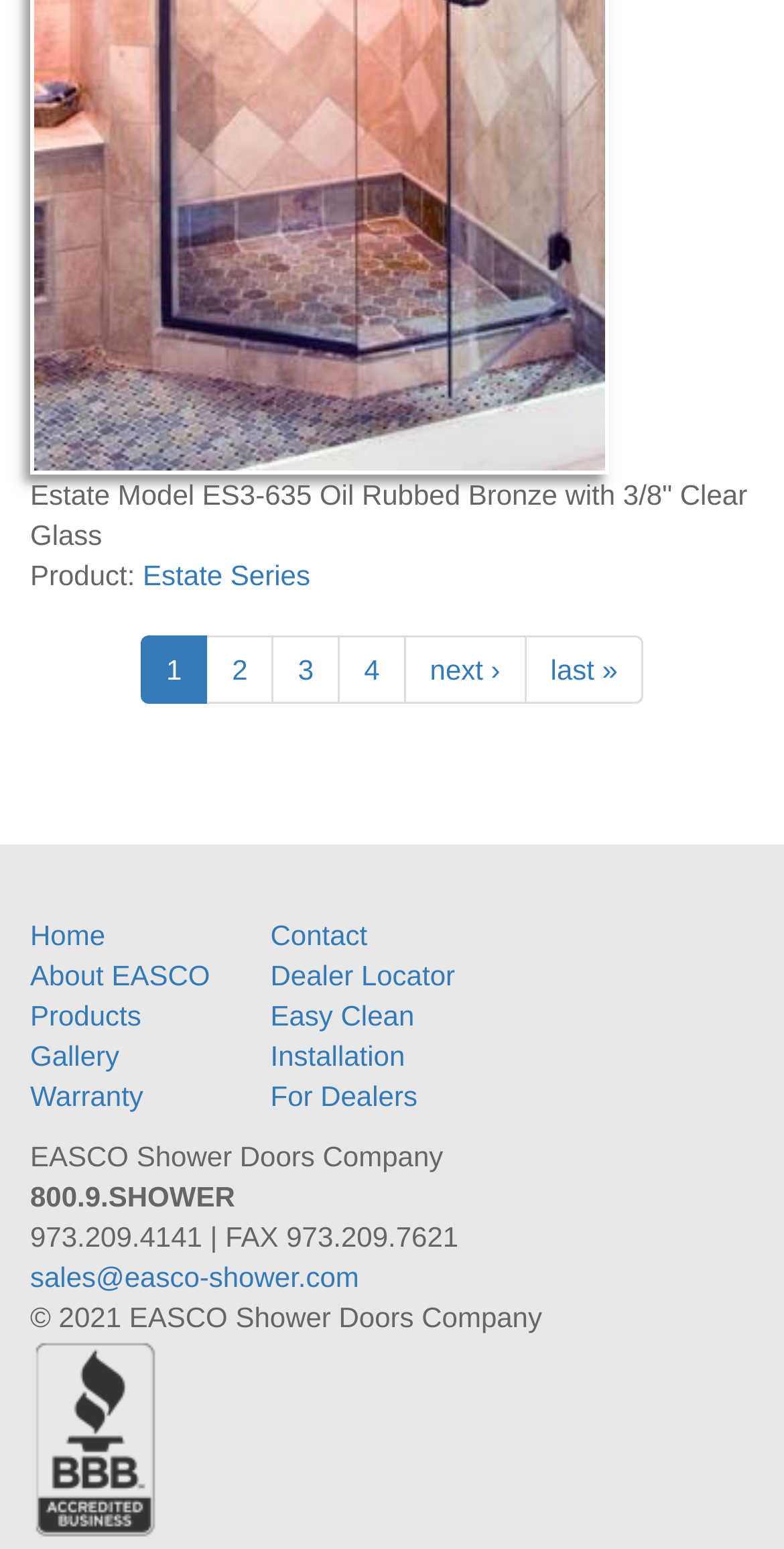Determine the bounding box coordinates for the clickable element to execute this instruction: "View the 'Gallery'". Provide the coordinates as four float numbers between 0 and 1, i.e., [left, top, right, bottom].

[0.038, 0.671, 0.152, 0.692]